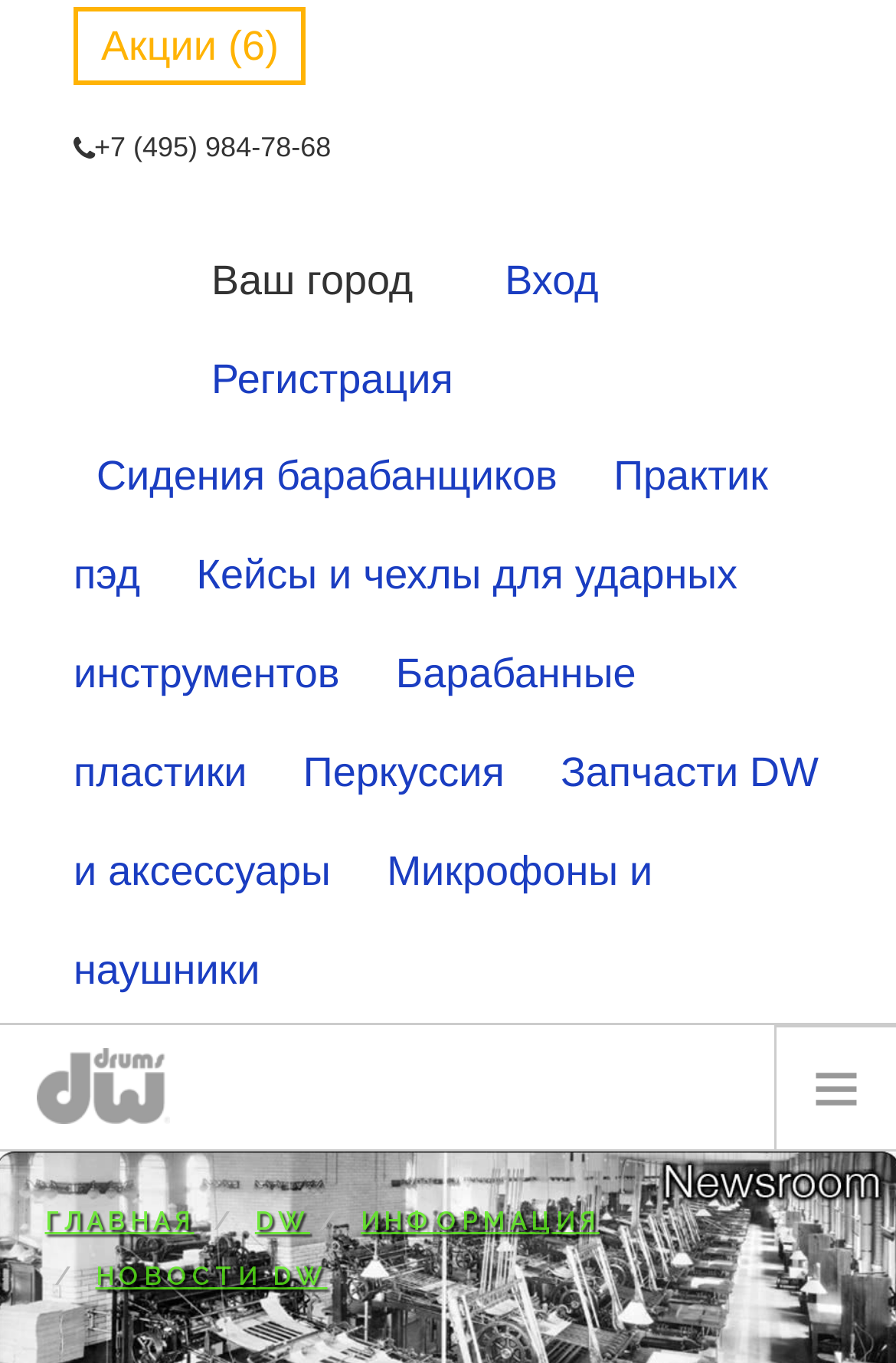Determine the bounding box for the HTML element described here: "ㅤㅤCheck it Outㅤㅤ". The coordinates should be given as [left, top, right, bottom] with each number being a float between 0 and 1.

None